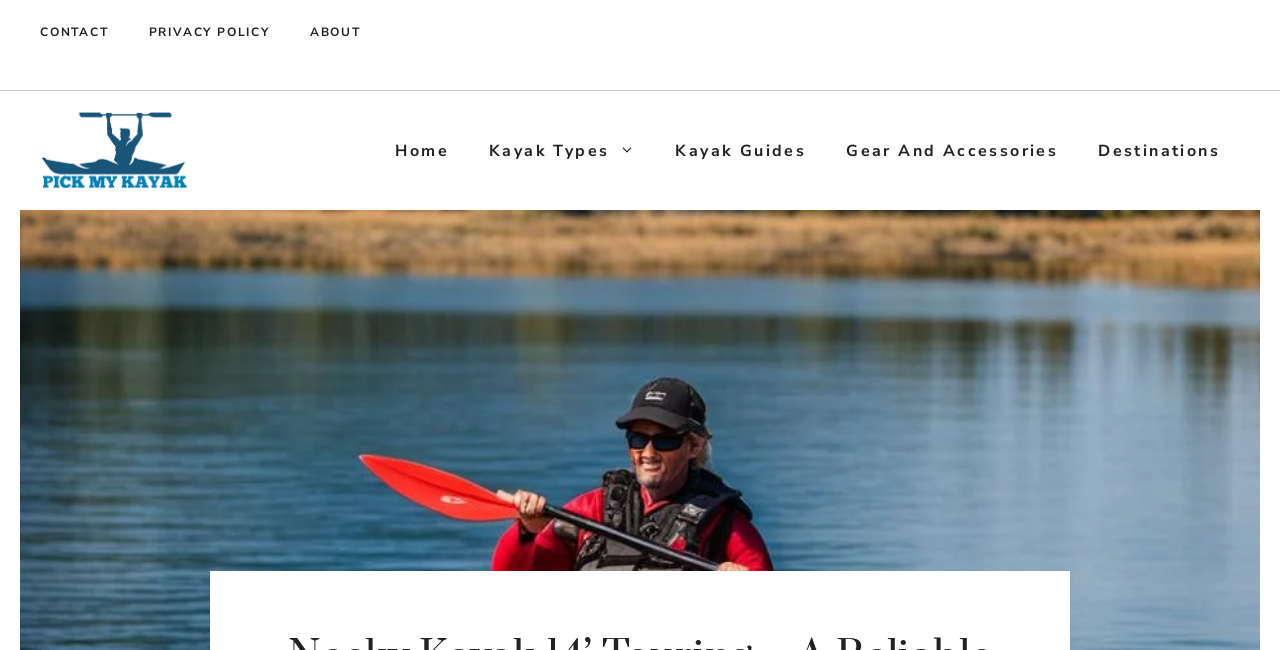Provide a thorough and detailed response to the question by examining the image: 
What is the purpose of the 'CONTACT' link?

I found the 'CONTACT' link at the top of the page, and based on its label, I assume it is intended for users to contact the website or its administrators.